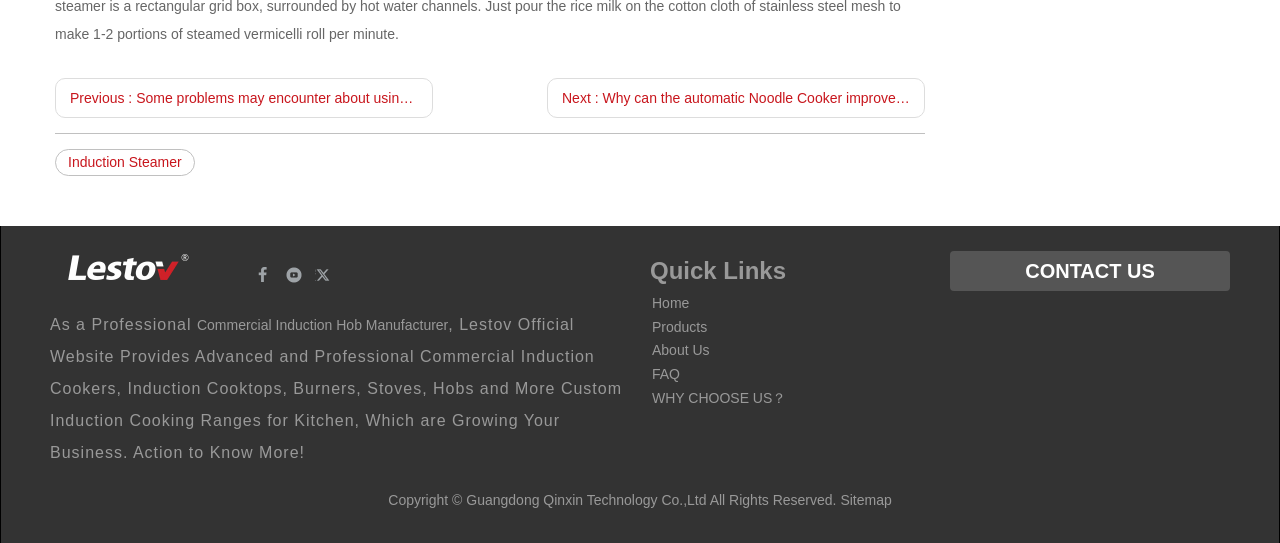Locate the bounding box of the UI element with the following description: "Home".

[0.509, 0.543, 0.539, 0.572]